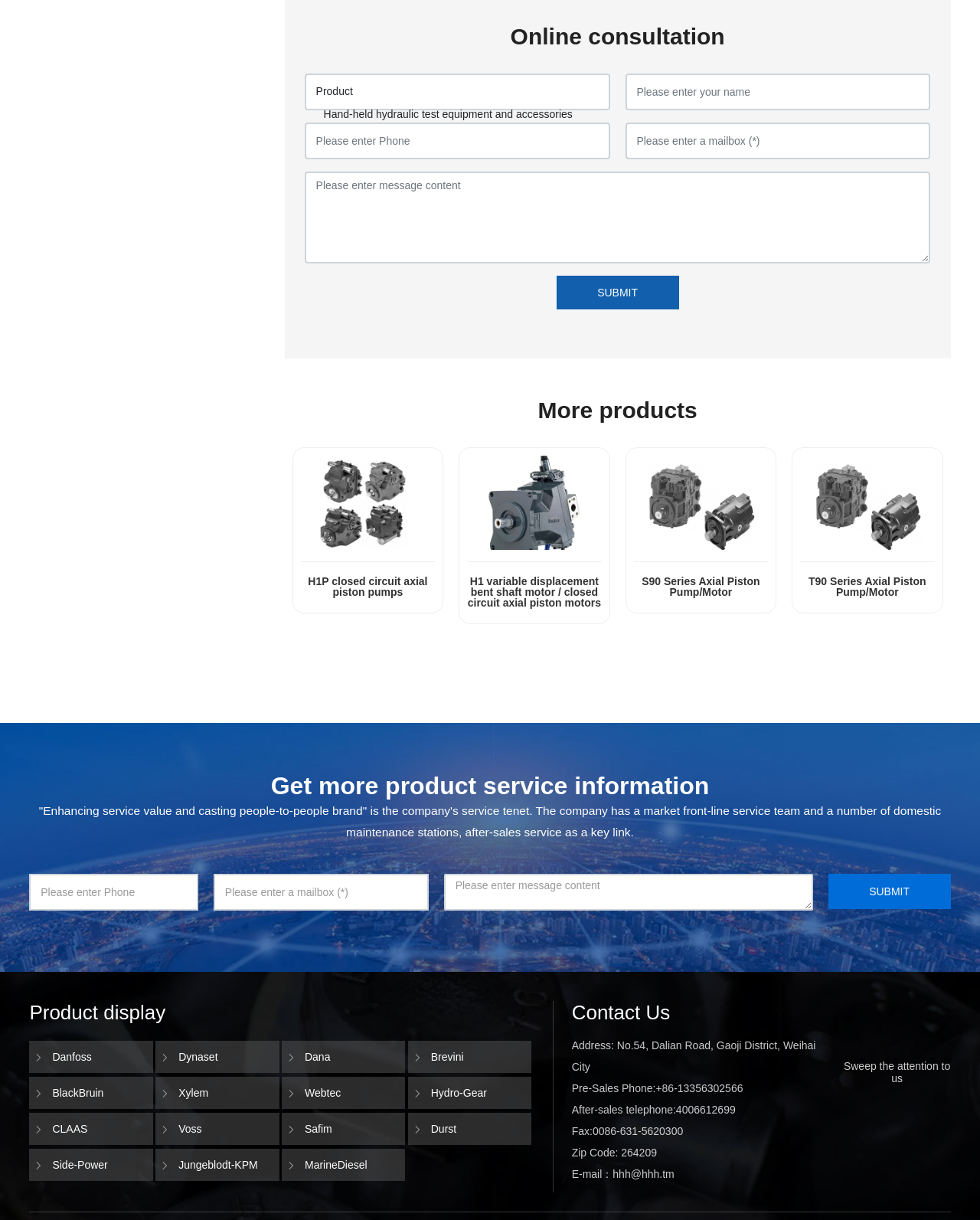Specify the bounding box coordinates of the area that needs to be clicked to achieve the following instruction: "Follow the public number".

[0.861, 0.85, 0.97, 0.86]